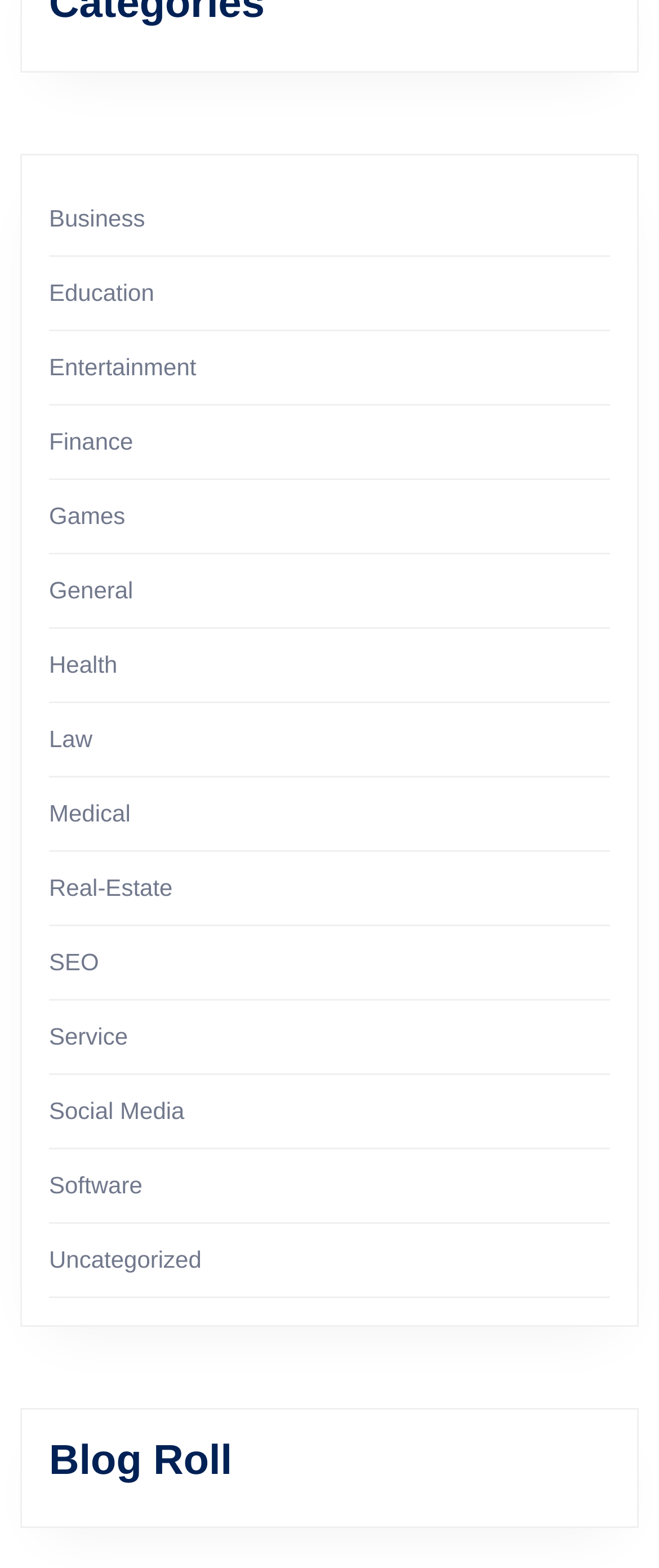Locate the bounding box coordinates of the clickable area to execute the instruction: "Discover Software". Provide the coordinates as four float numbers between 0 and 1, represented as [left, top, right, bottom].

[0.074, 0.747, 0.216, 0.764]